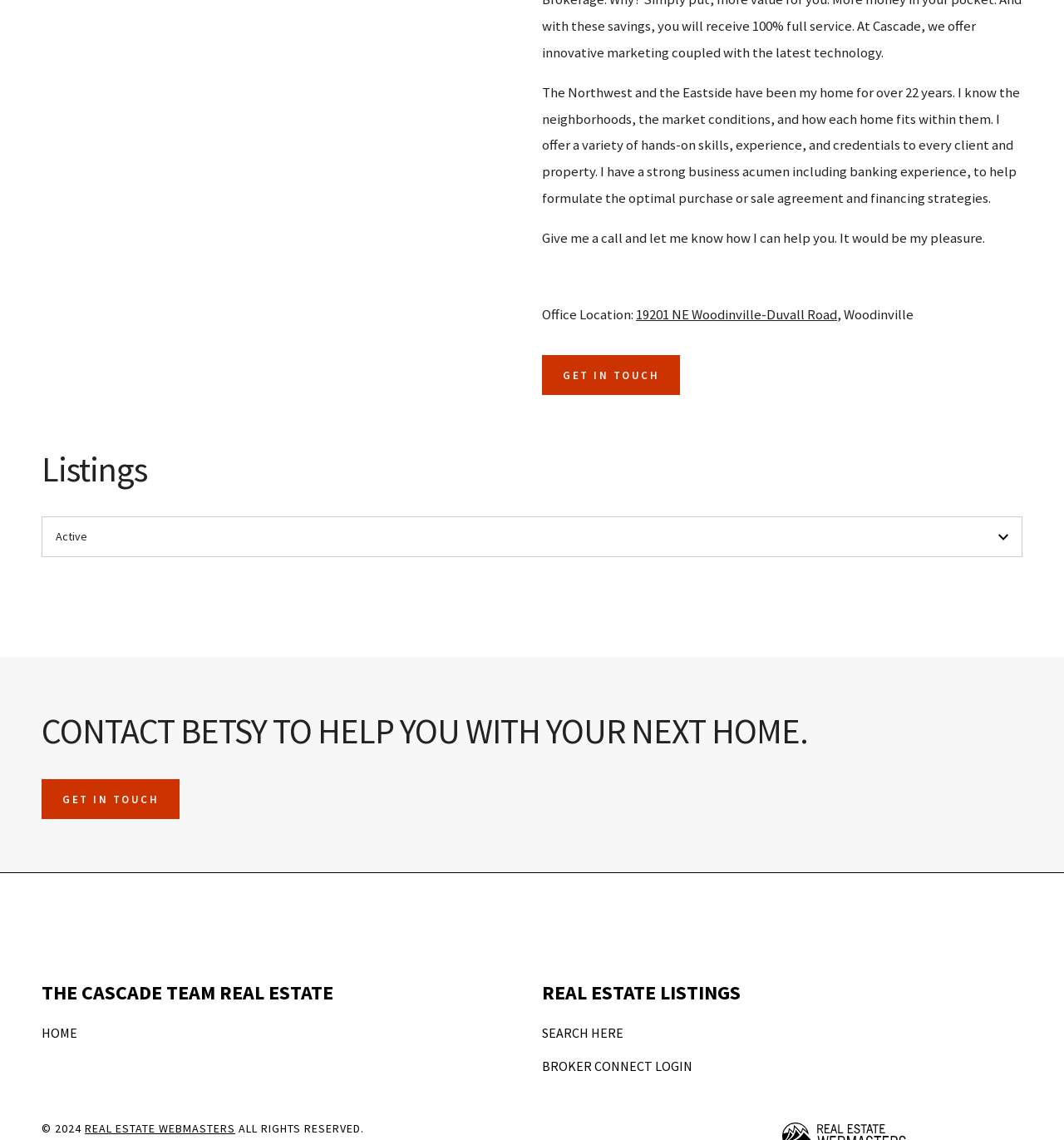What is the name of the real estate team?
Based on the image, please offer an in-depth response to the question.

The name of the real estate team is mentioned in the heading 'THE CASCADE TEAM REAL ESTATE' located at the top of the webpage.